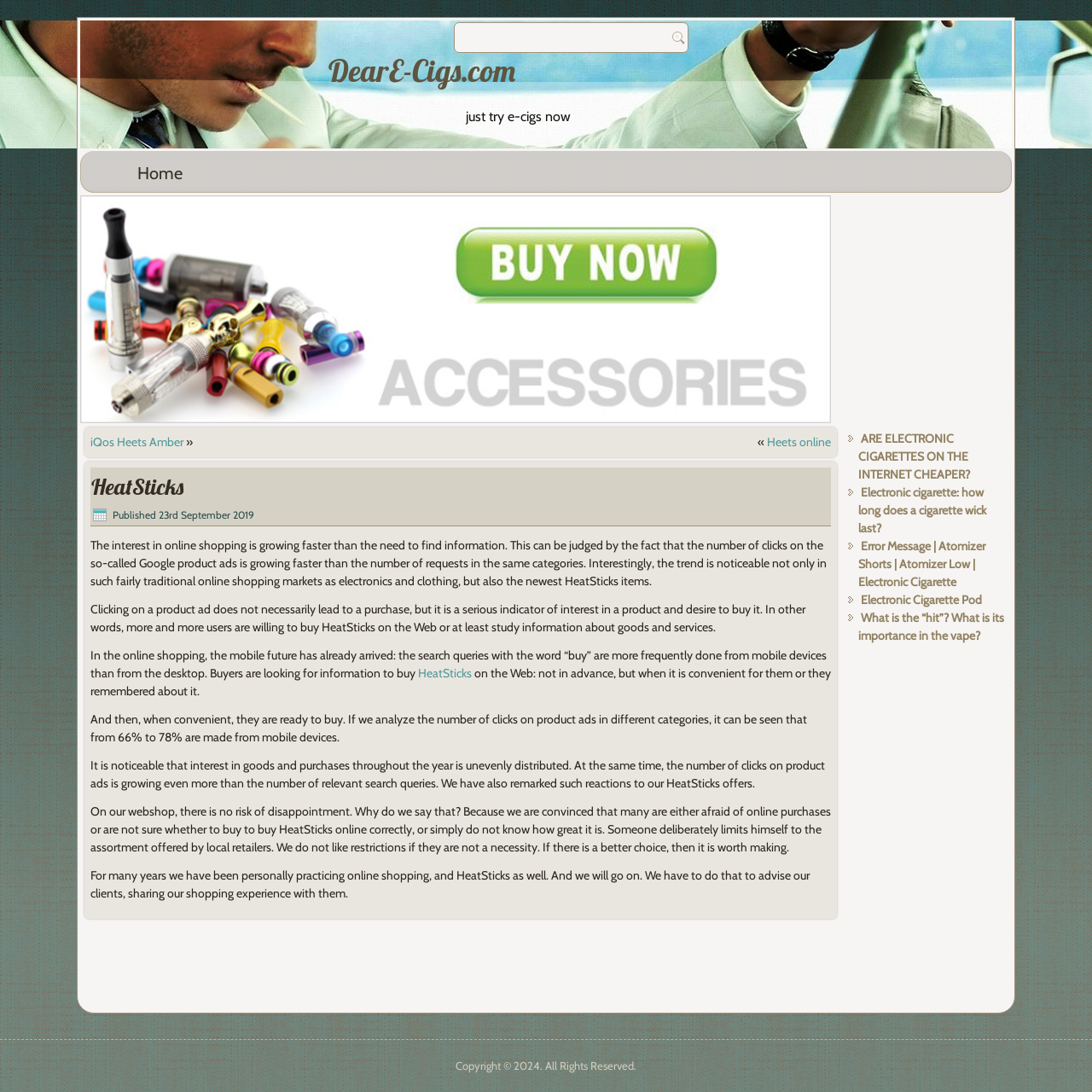Provide the bounding box coordinates of the area you need to click to execute the following instruction: "search for iQos Heets Amber".

[0.083, 0.398, 0.168, 0.412]